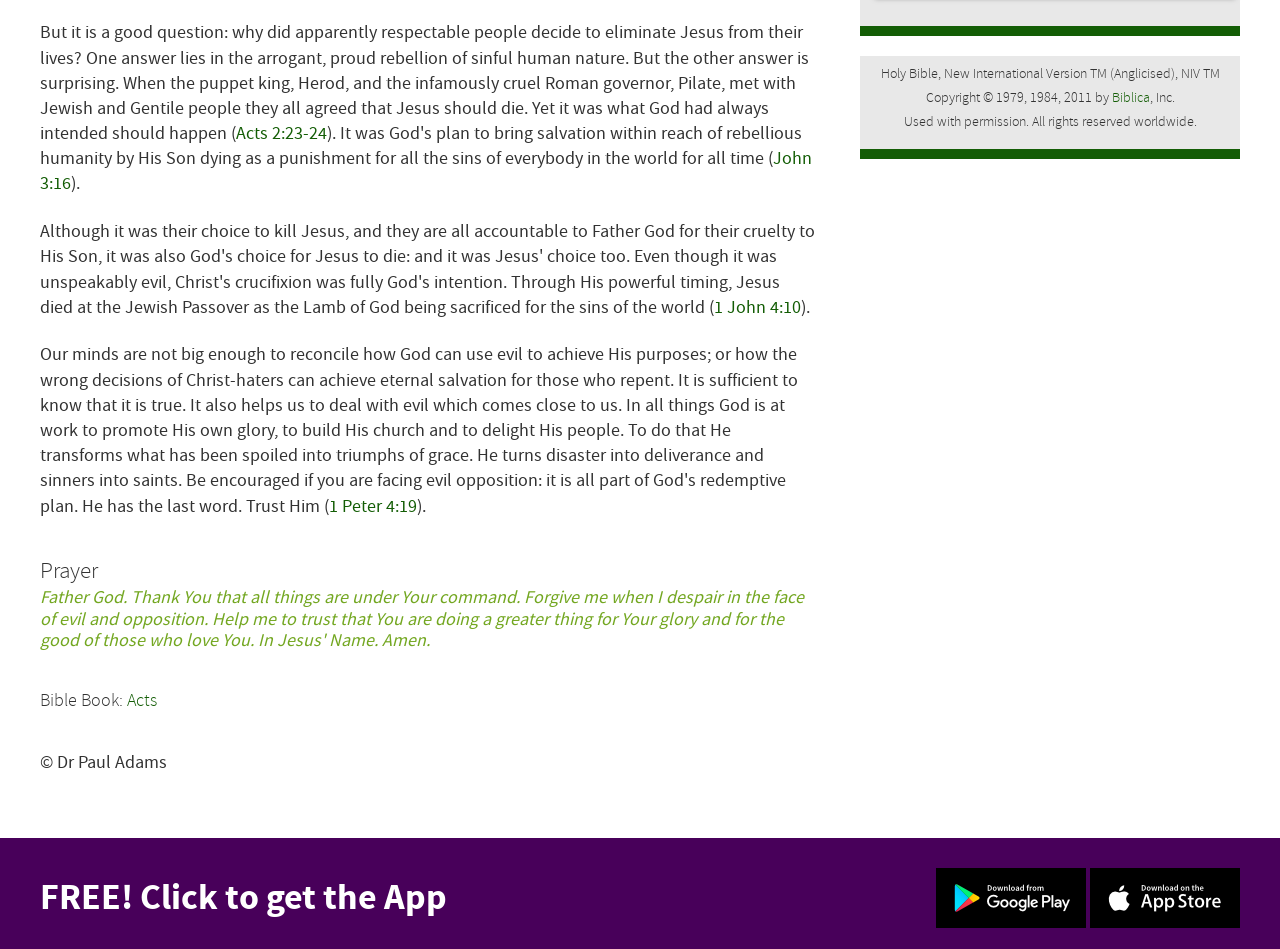Predict the bounding box of the UI element based on this description: "Acts".

[0.099, 0.726, 0.123, 0.75]